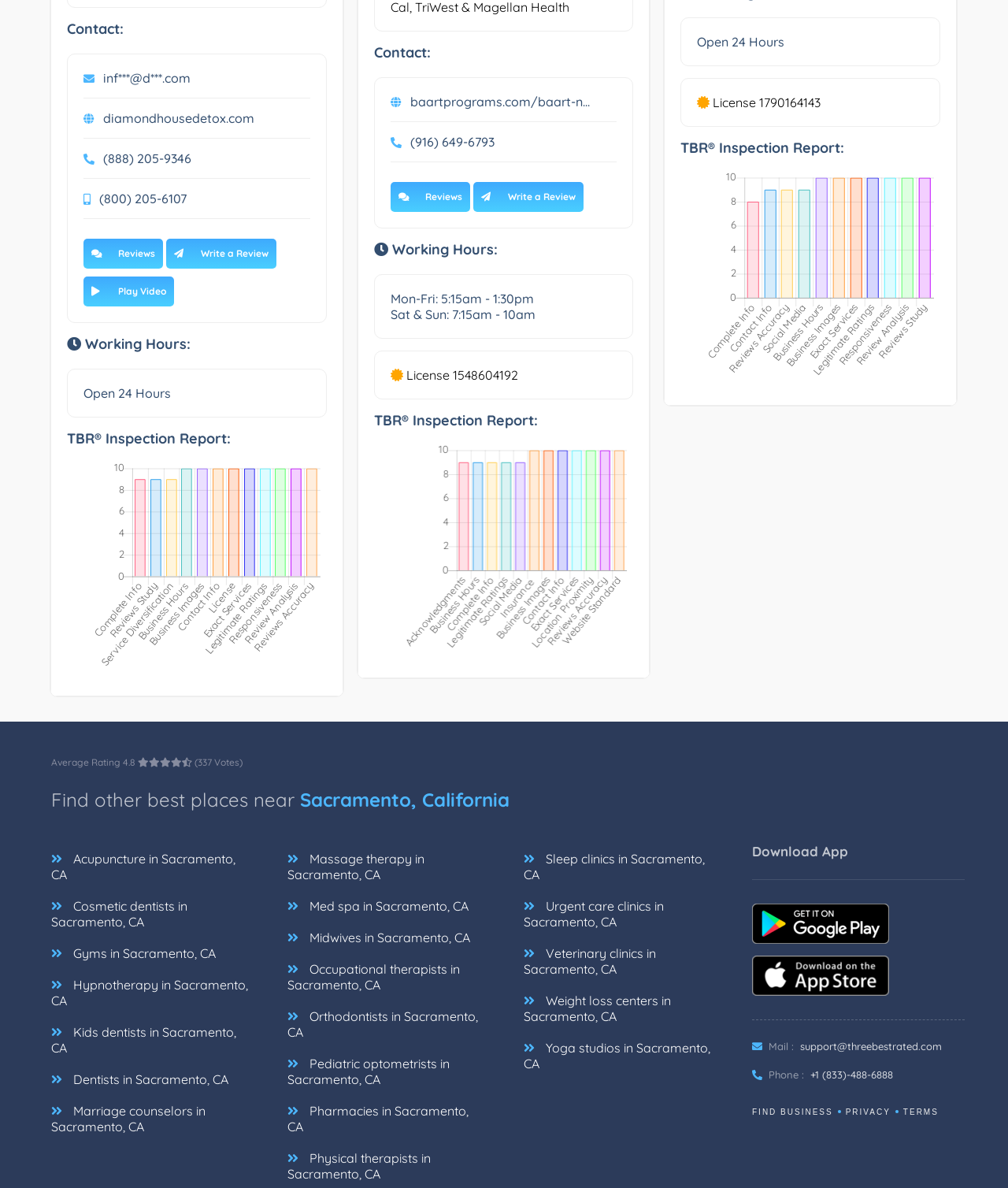Pinpoint the bounding box coordinates of the element to be clicked to execute the instruction: "Enter your name".

None